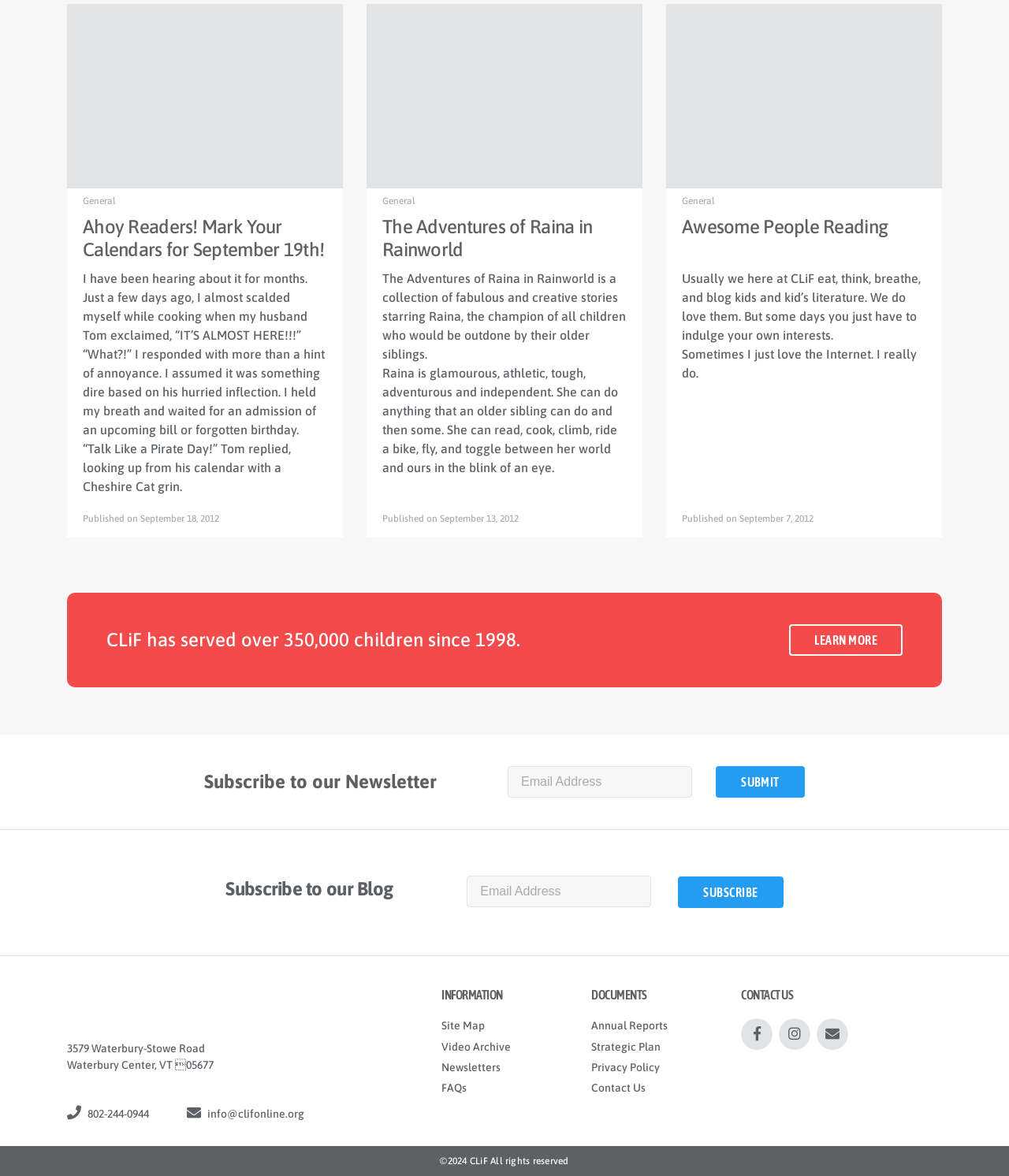Please mark the bounding box coordinates of the area that should be clicked to carry out the instruction: "Click on the 'SUBSCRIBE' button".

[0.672, 0.745, 0.776, 0.772]